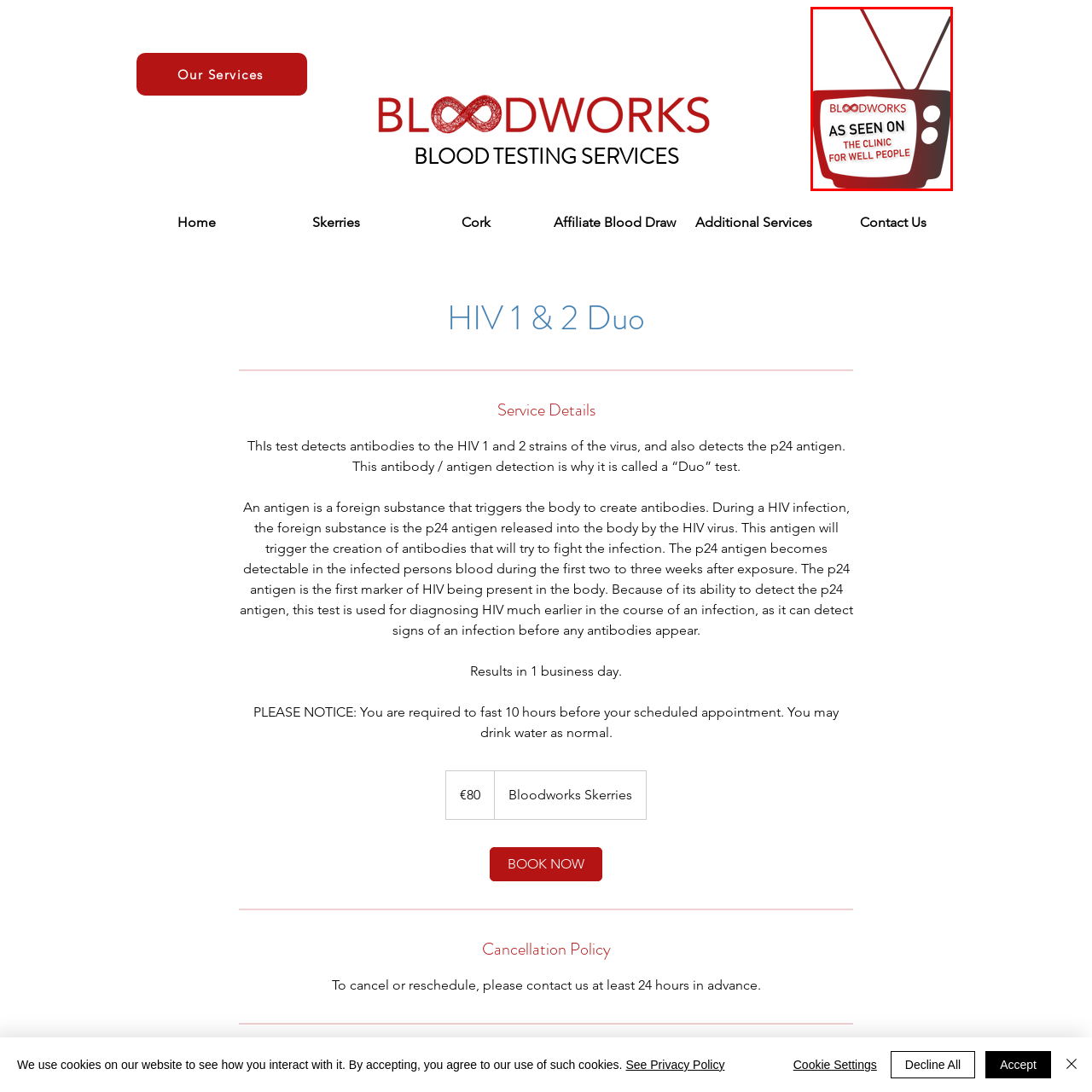Look at the area highlighted in the red box, What is the purpose of Bloodworks' visibility in the media? Please provide an answer in a single word or phrase.

Promoting health services